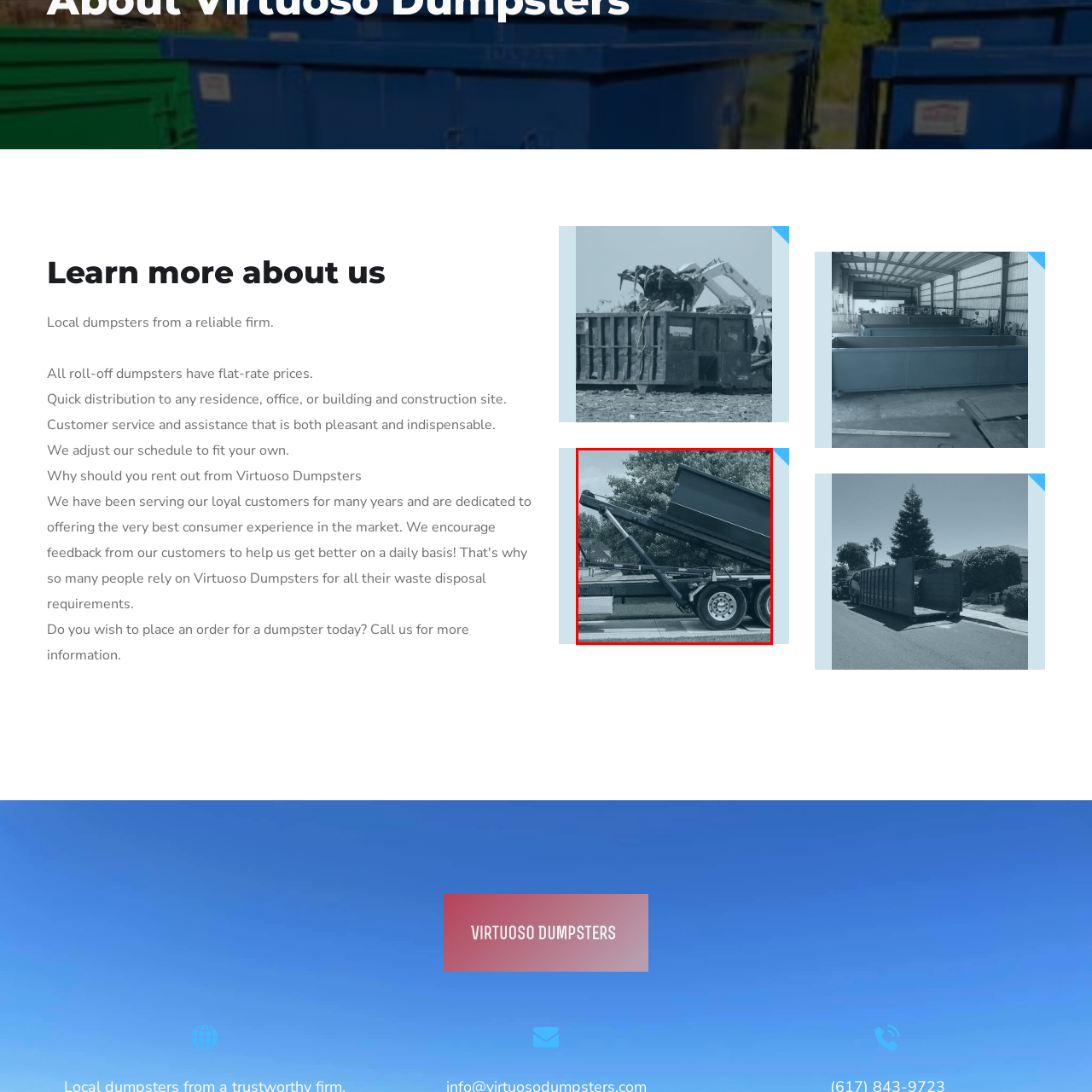Describe fully the image that is contained within the red bounding box.

The image showcases a roll-off dumpster truck with its container elevated, ready for unloading. The truck is positioned on a paved surface, likely in a residential area, with trees providing a backdrop. This visual illustrates the operational capability of dumpster rental services, highlighting the convenience of quick waste disposal solutions for various sites, including homes and construction areas. The truck's robust design and functional hydraulic lift mechanism emphasize the efficiency and reliability of dumpster rentals, inviting potential customers to consider renting from a trusted provider.